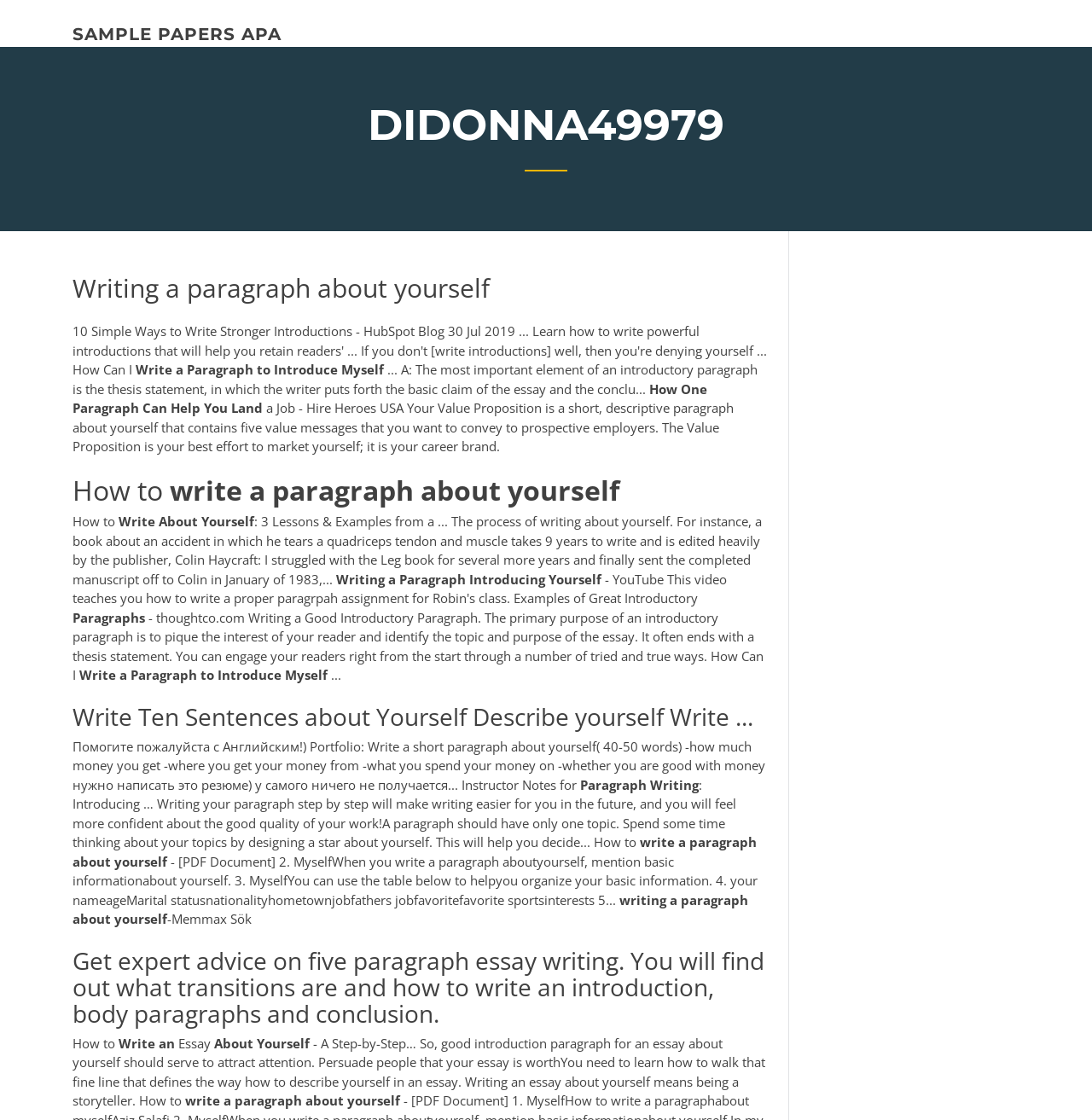Provide a single word or phrase to answer the given question: 
What is a Value Proposition?

A short descriptive paragraph